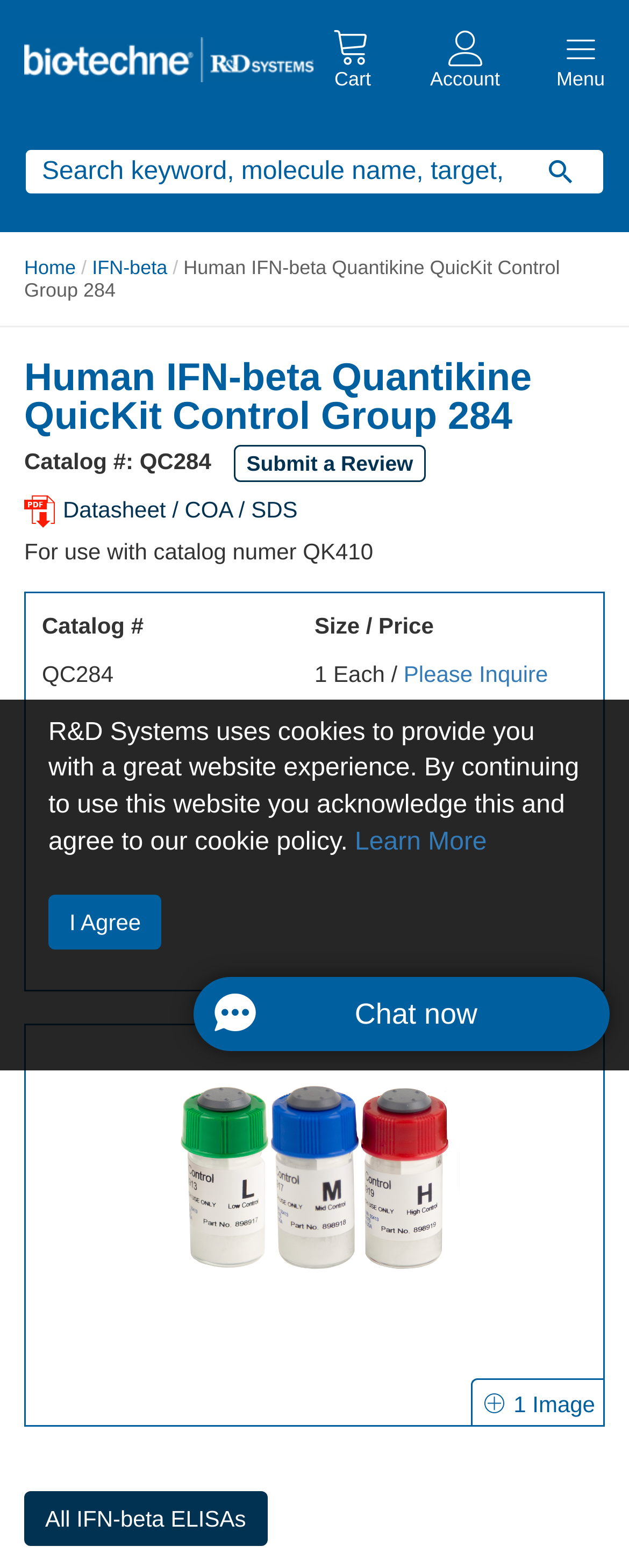What is the size and price of the product?
Refer to the image and give a detailed answer to the query.

I found the size and price information by looking at the table element that has a row with two columns, one with the catalog number 'QC284' and the other with the size and price '1 Each / Please Inquire'. This table is located below the product description.